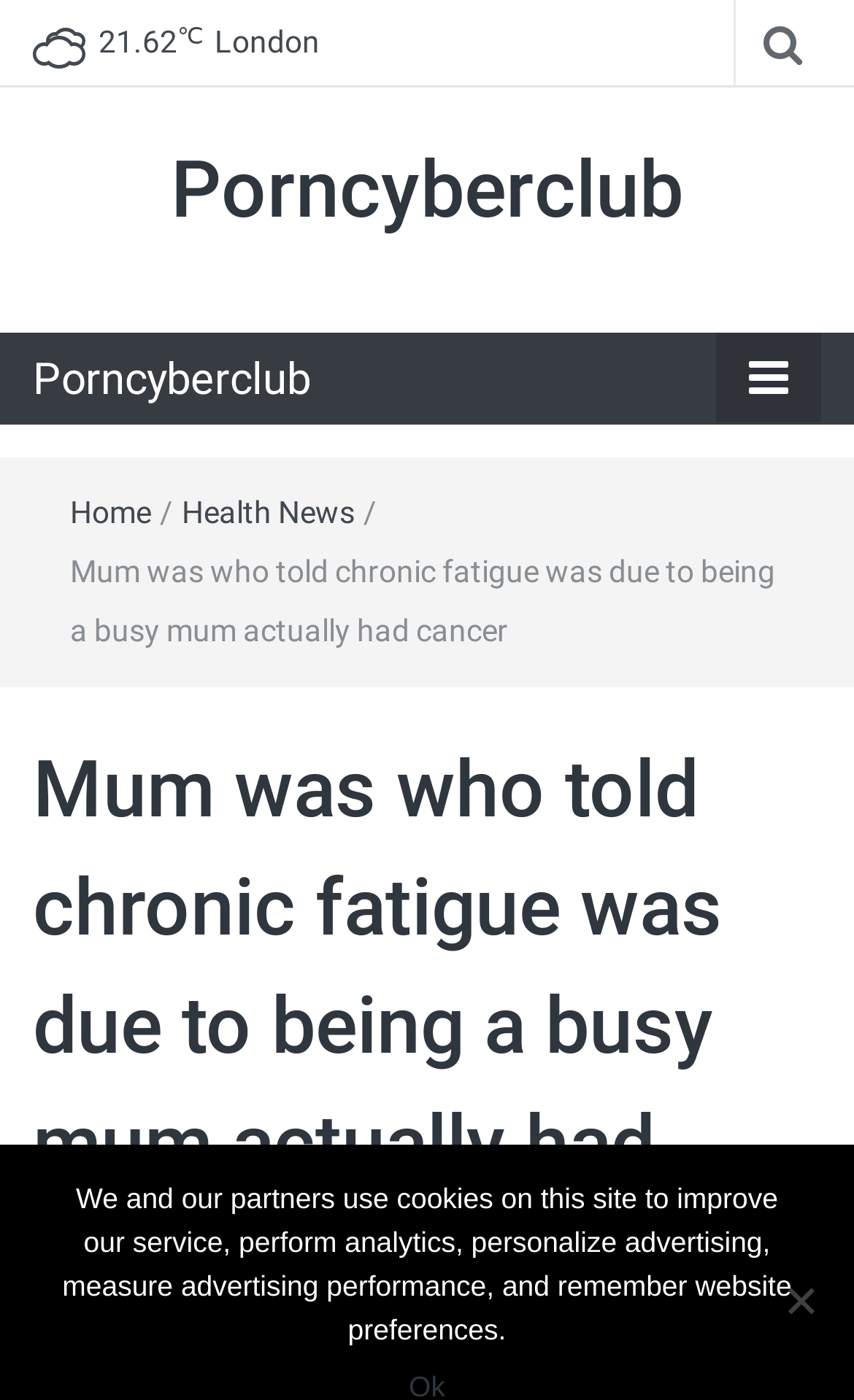Using the description: "Porncyberclub", determine the UI element's bounding box coordinates. Ensure the coordinates are in the format of four float numbers between 0 and 1, i.e., [left, top, right, bottom].

[0.038, 0.252, 0.364, 0.289]